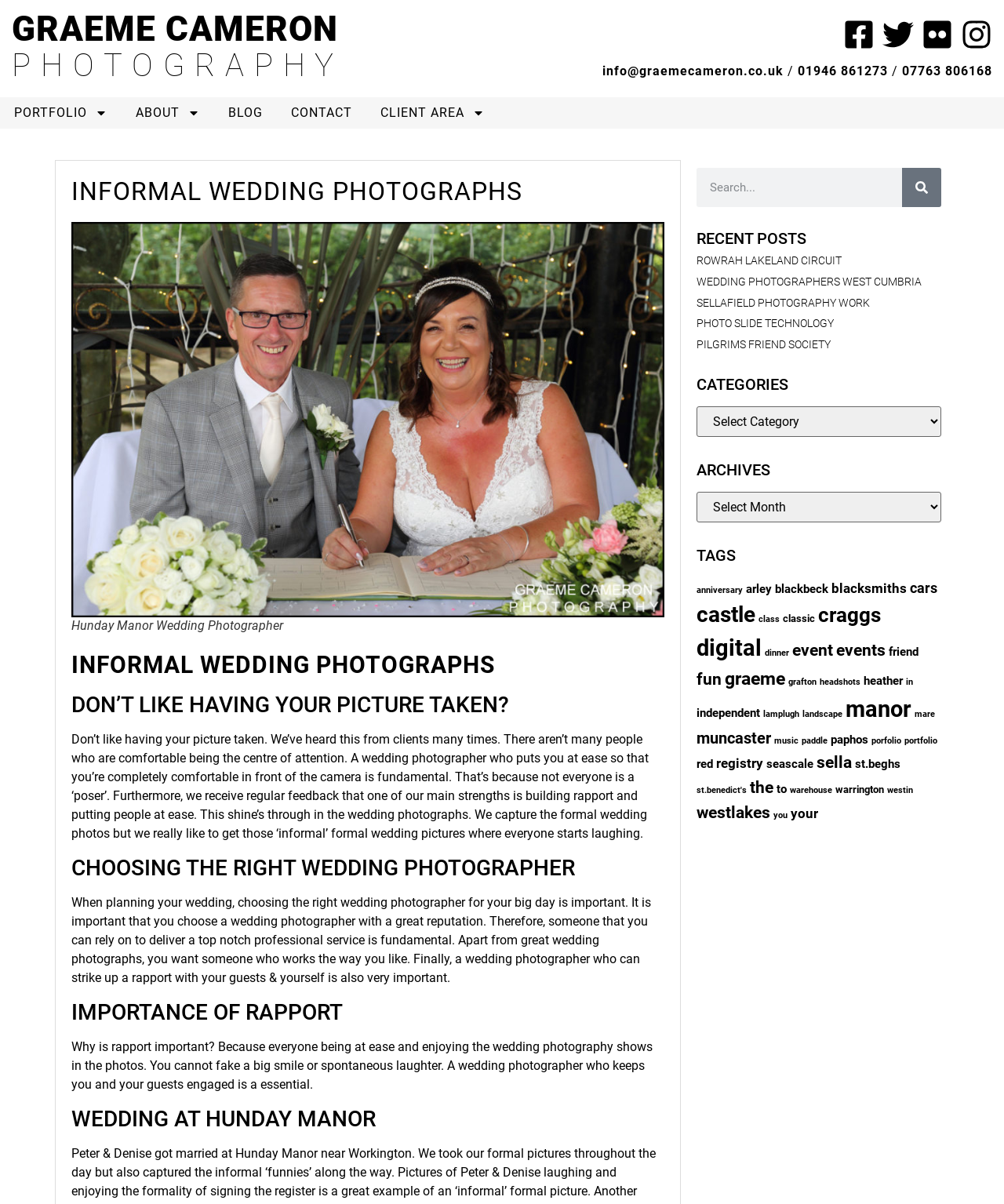Generate the main heading text from the webpage.

INFORMAL WEDDING PHOTOGRAPHS